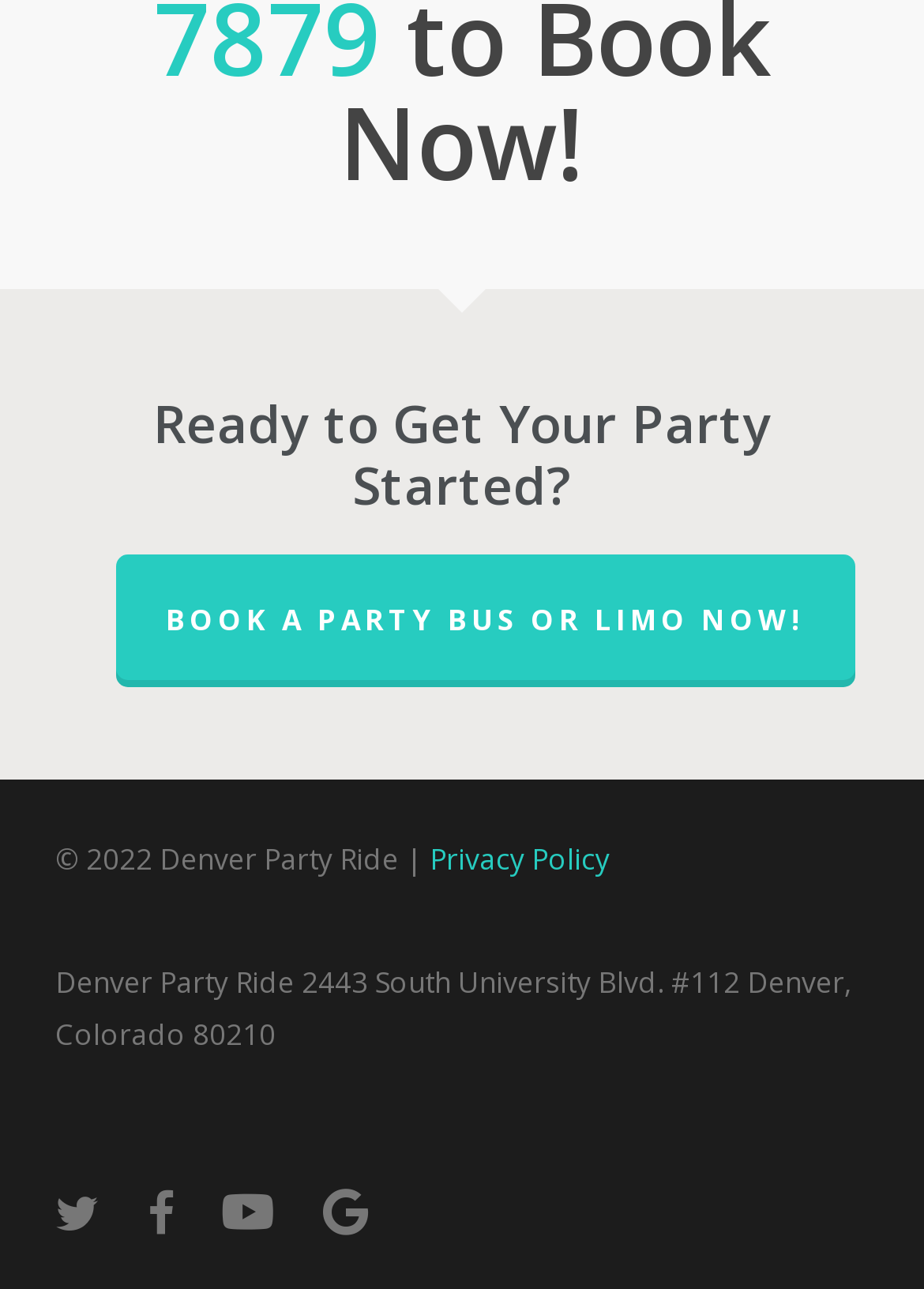Determine the bounding box of the UI component based on this description: "youtube". The bounding box coordinates should be four float values between 0 and 1, i.e., [left, top, right, bottom].

[0.24, 0.919, 0.298, 0.963]